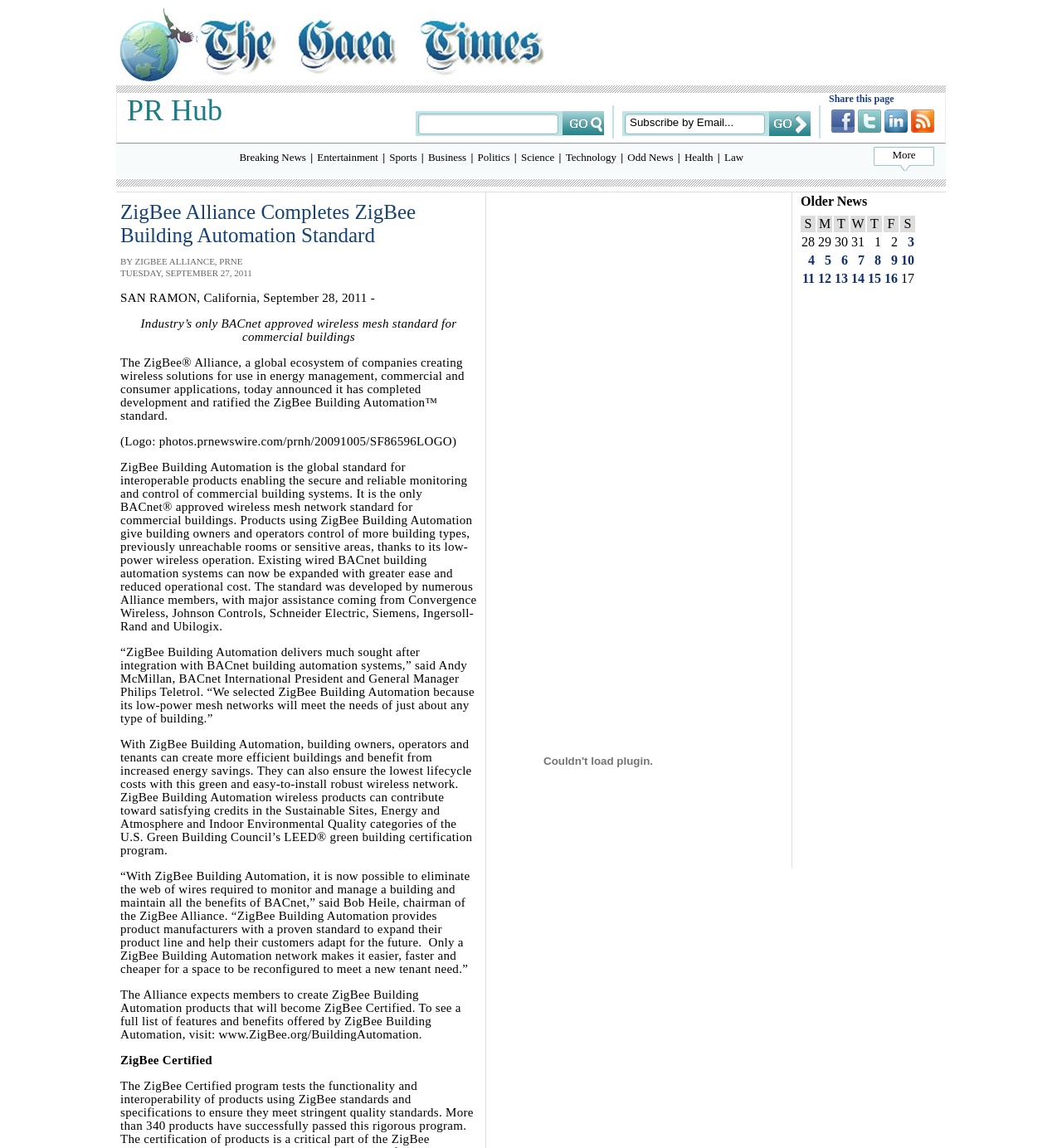Please give the bounding box coordinates of the area that should be clicked to fulfill the following instruction: "Click on PR Hub". The coordinates should be in the format of four float numbers from 0 to 1, i.e., [left, top, right, bottom].

[0.11, 0.082, 0.209, 0.111]